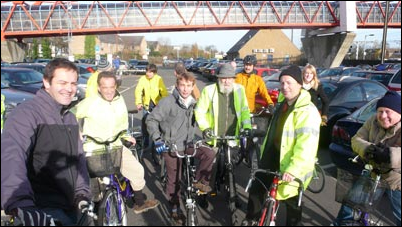Which cities are mentioned as promoting sustainable travel options?
Provide a short answer using one word or a brief phrase based on the image.

Cambridge and Oxford